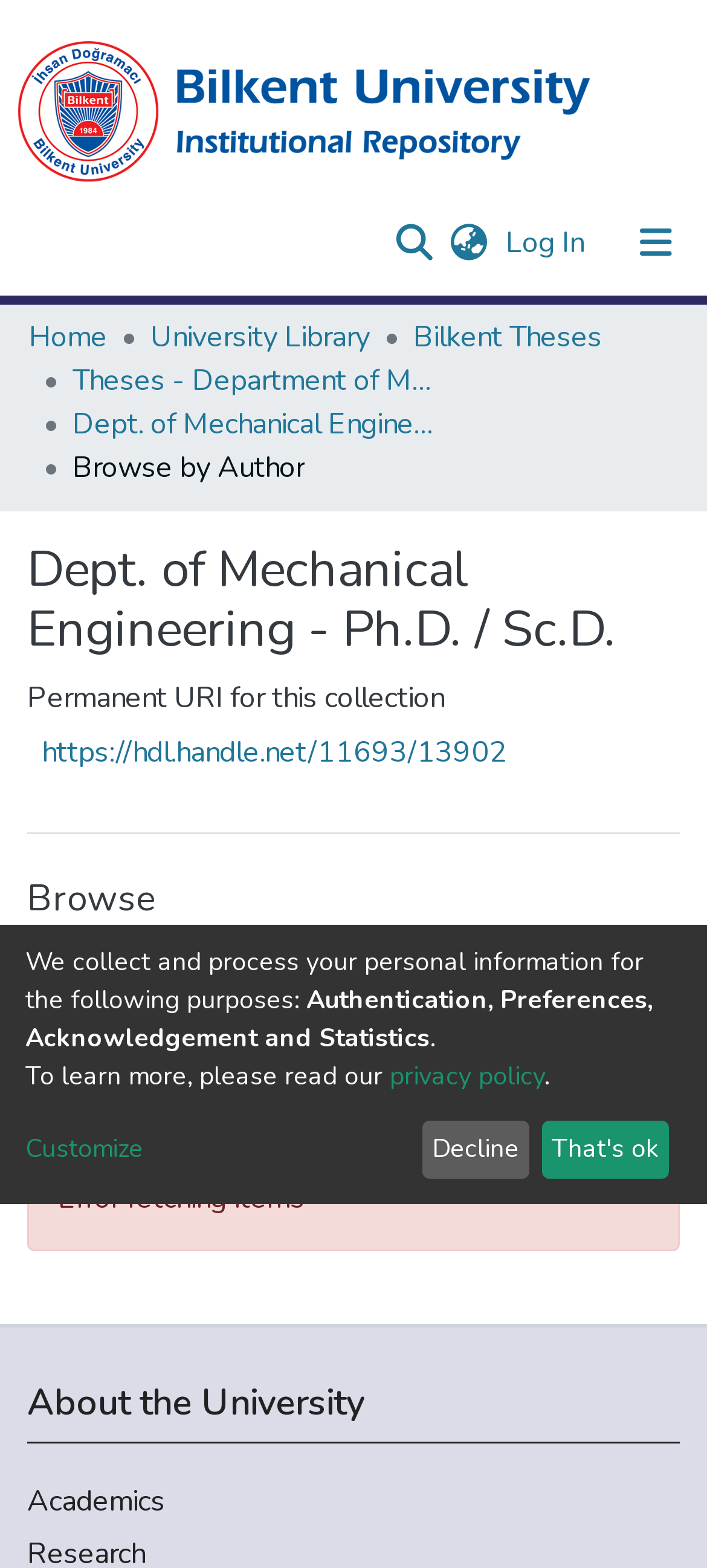Provide the bounding box coordinates of the section that needs to be clicked to accomplish the following instruction: "Switch language."

[0.621, 0.141, 0.705, 0.169]